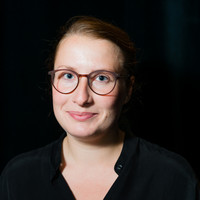Provide a brief response to the question below using one word or phrase:
What type of shirt is Maria wearing?

Button-up